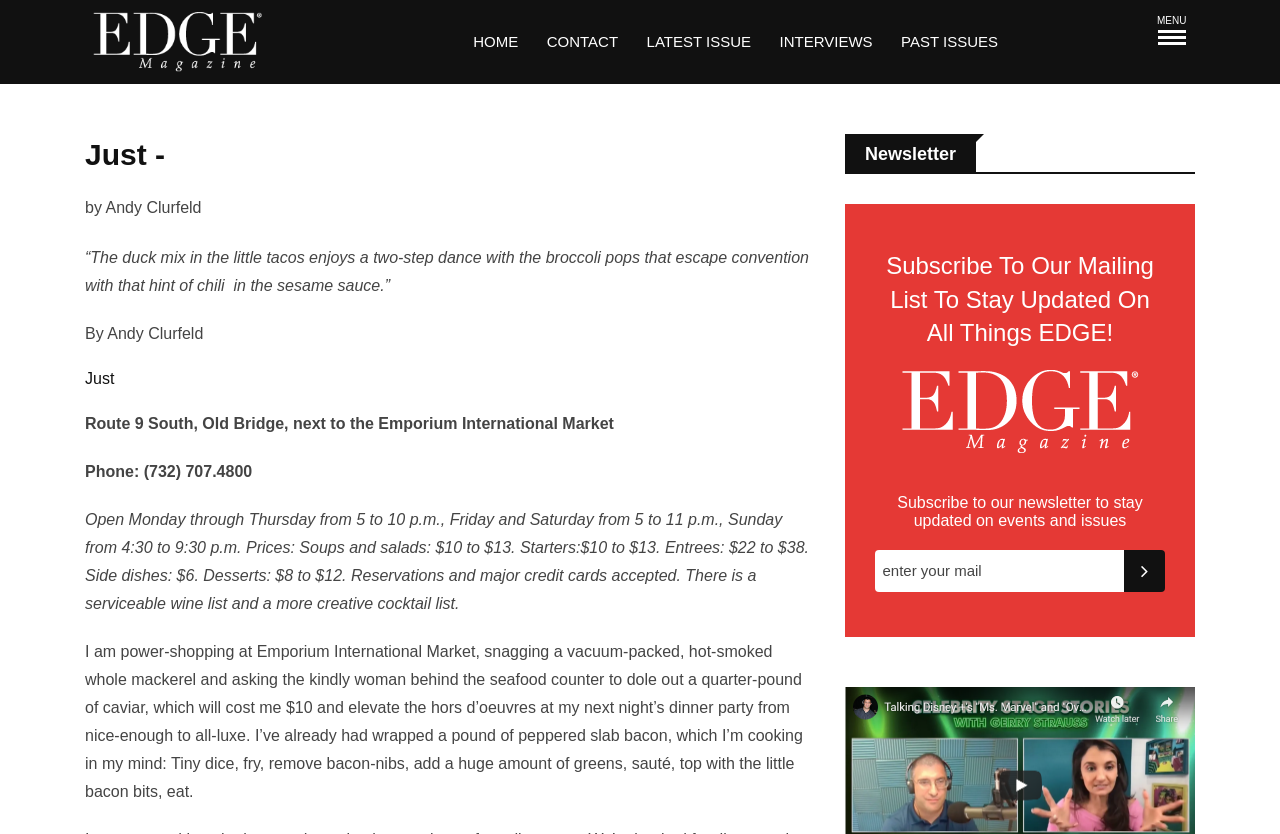Please determine the bounding box coordinates, formatted as (top-left x, top-left y, bottom-right x, bottom-right y), with all values as floating point numbers between 0 and 1. Identify the bounding box of the region described as: Latest Issue

[0.496, 0.0, 0.596, 0.101]